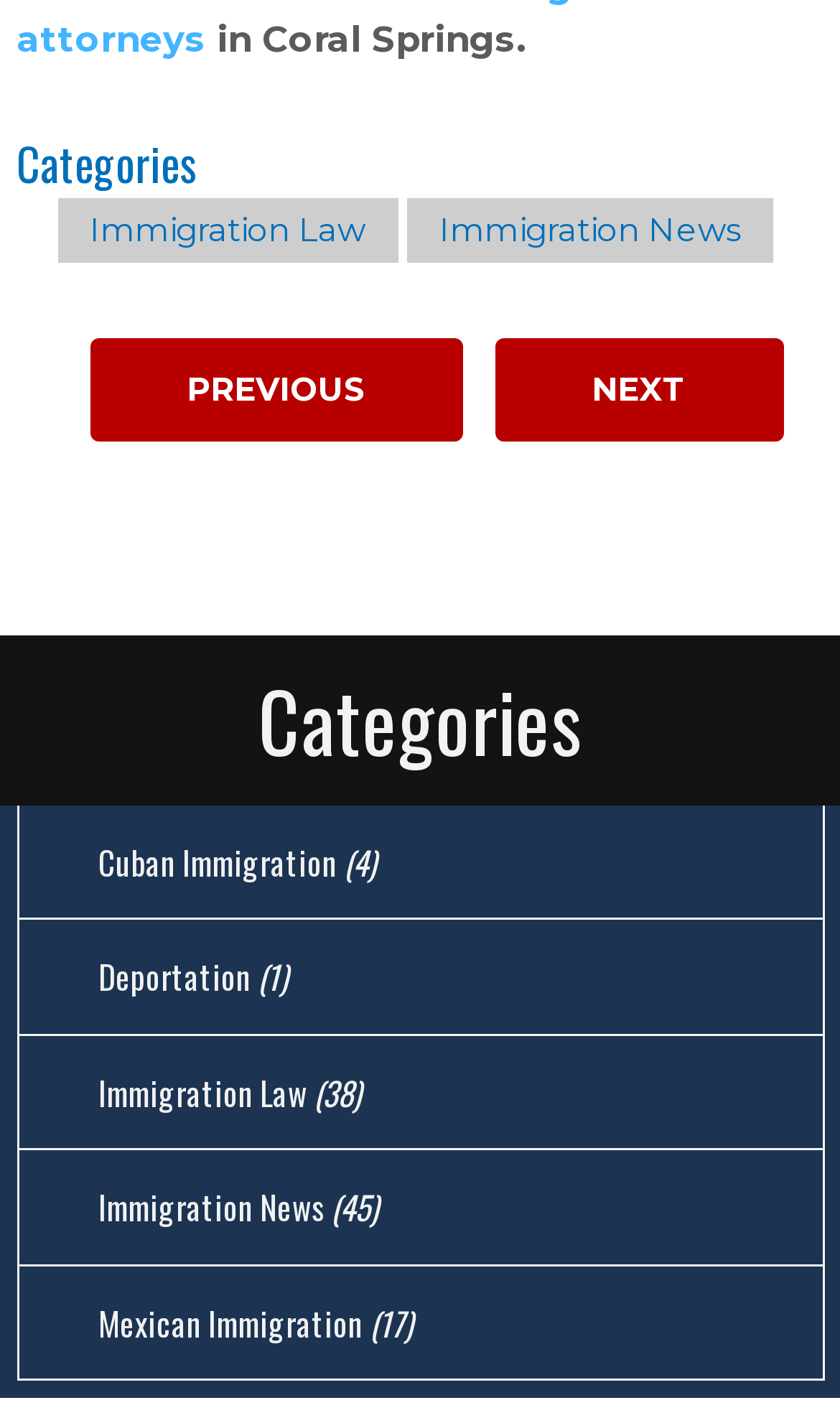Answer the question with a brief word or phrase:
What is the next button for?

Navigation